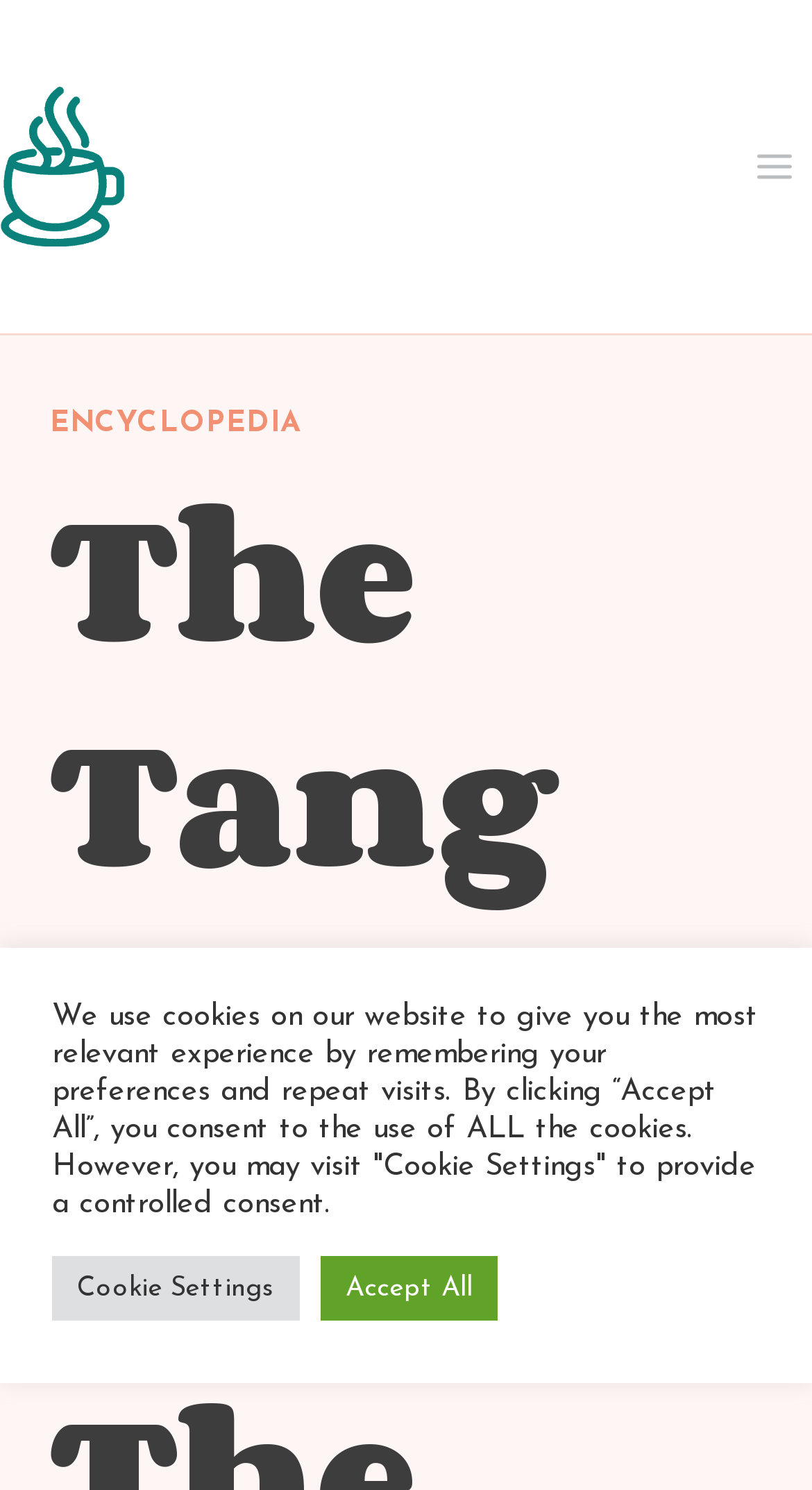Answer in one word or a short phrase: 
How many links are present in the top navigation bar?

One